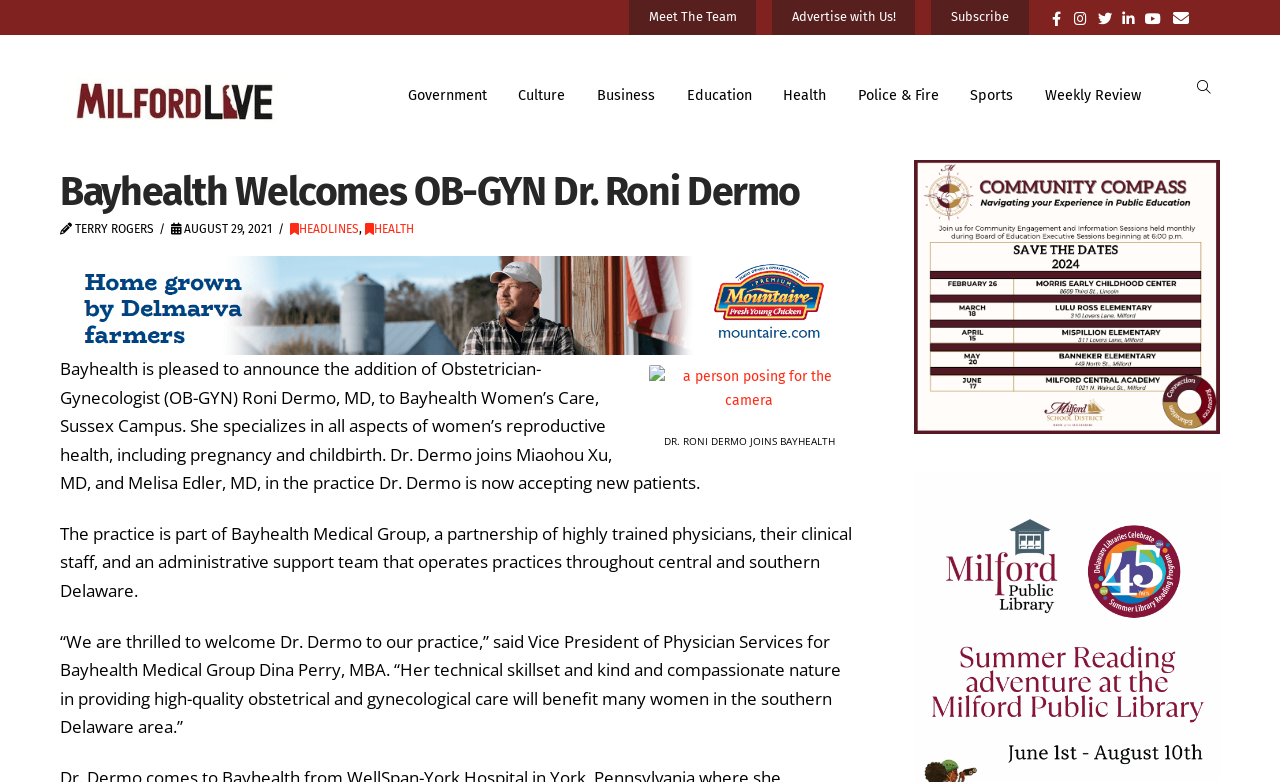Locate the coordinates of the bounding box for the clickable region that fulfills this instruction: "join the community".

None